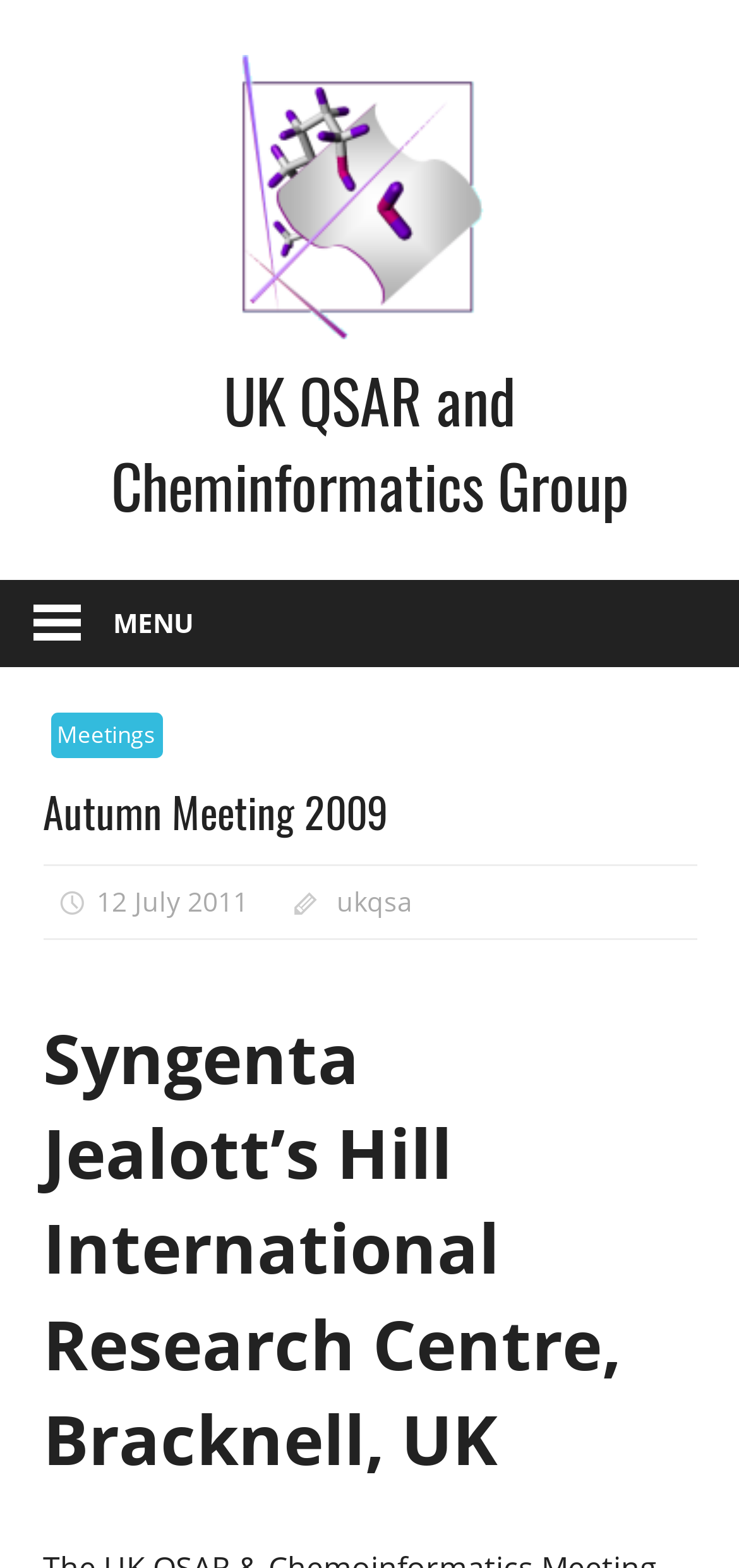Elaborate on the information and visuals displayed on the webpage.

The webpage is about the Autumn Meeting 2009 of the UK QSAR and Cheminformatics Group. At the top, there is a link to the group's website, accompanied by an image of the group's logo. Below this, there is another link to the group's website, taking up a significant portion of the page's width.

On the left side of the page, there is a button labeled "MENU" with an arrow icon, which expands to reveal a menu with a link to "Meetings". To the right of the menu button, there is a section with a heading that reads "Autumn Meeting 2009". Below this heading, there are two links: one to a date, "12 July 2011", and another to "ukqsa".

Further down the page, there is a heading that describes the location of the meeting: "Syngenta Jealott’s Hill International Research Centre, Bracknell, UK". This section takes up a significant portion of the page's width, spanning from the left edge to the right edge.